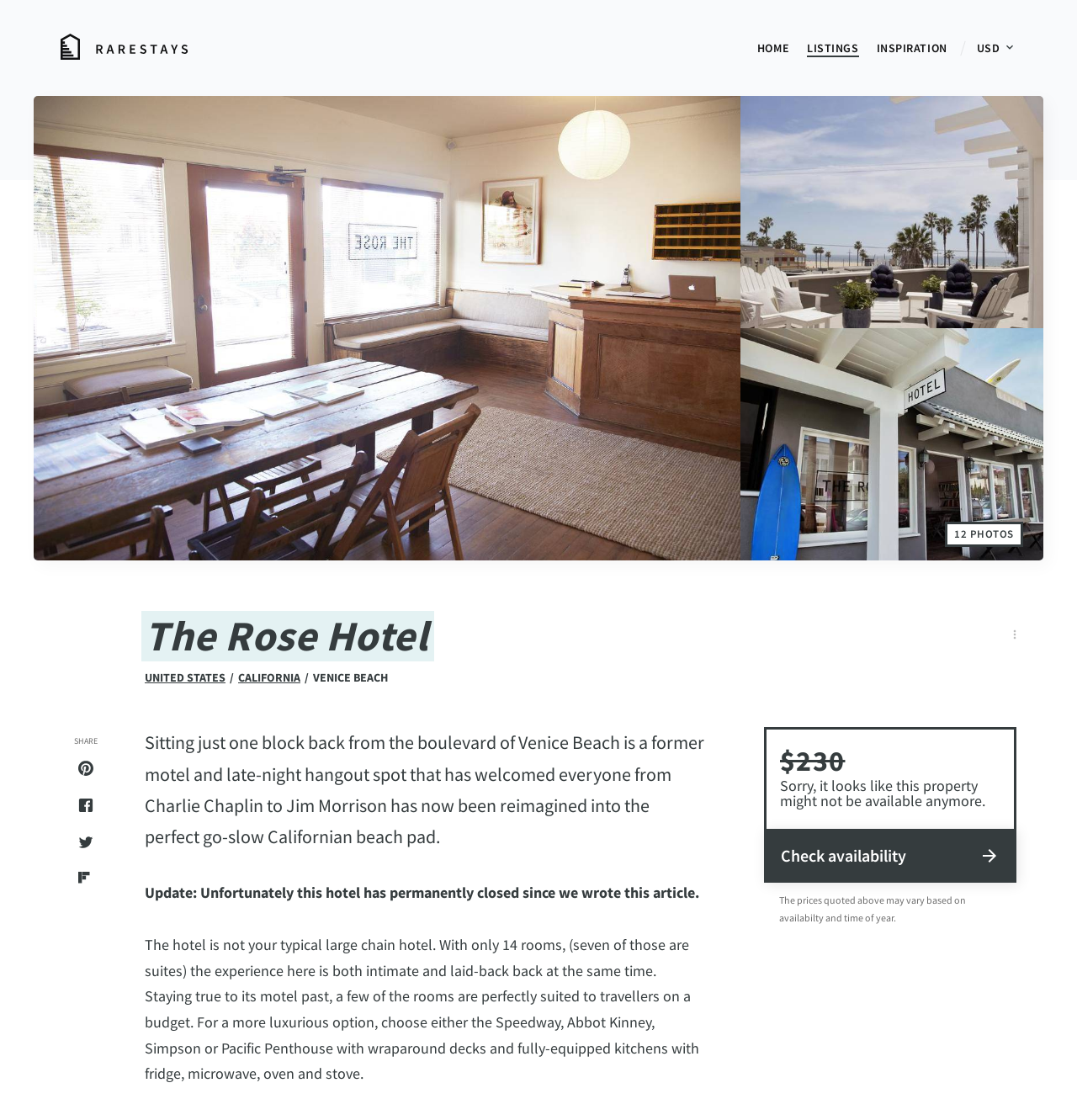Locate the bounding box coordinates of the area that needs to be clicked to fulfill the following instruction: "Check availability". The coordinates should be in the format of four float numbers between 0 and 1, namely [left, top, right, bottom].

[0.709, 0.74, 0.944, 0.788]